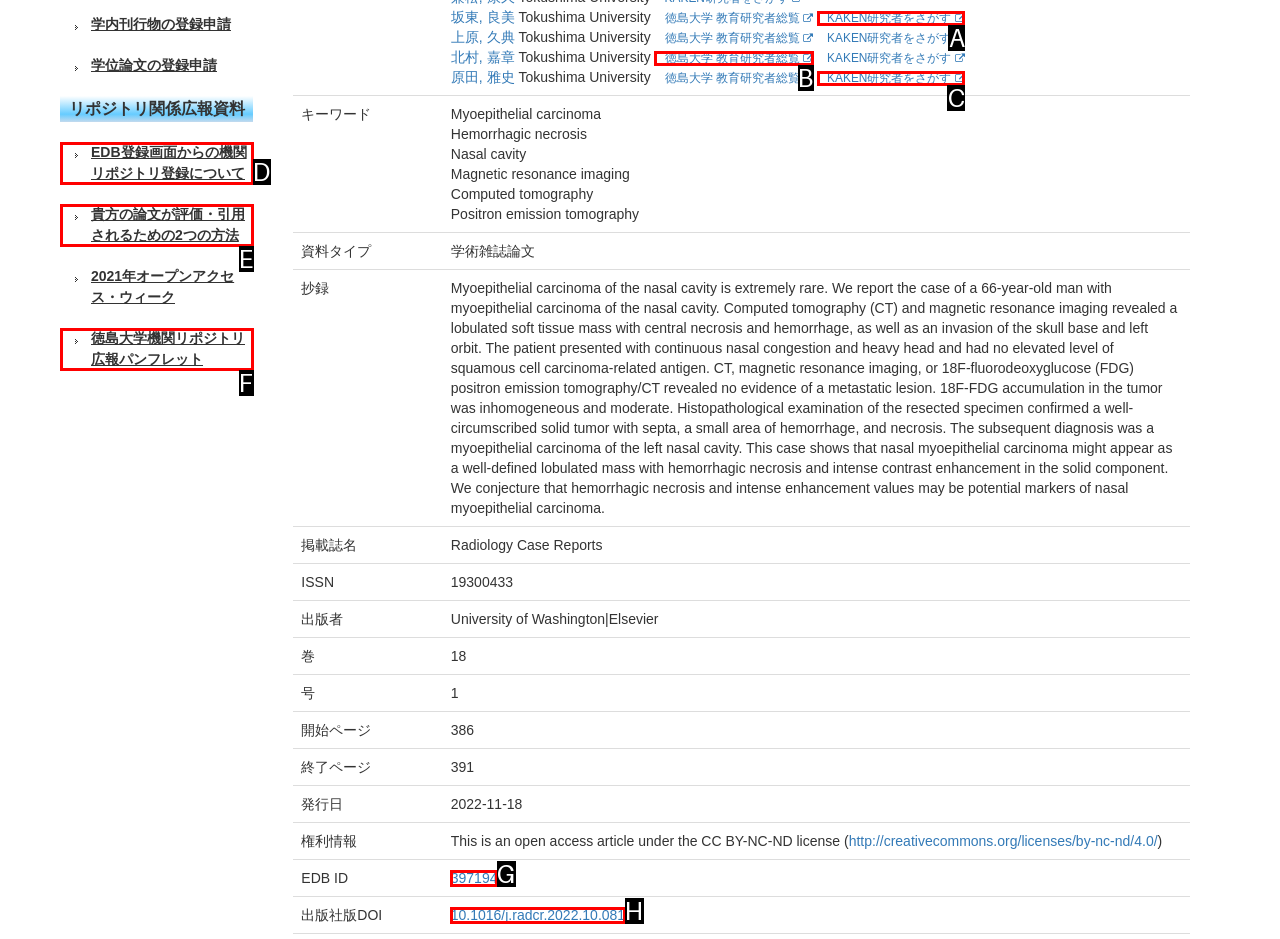Using the description: Contact /Donate, find the HTML element that matches it. Answer with the letter of the chosen option.

None